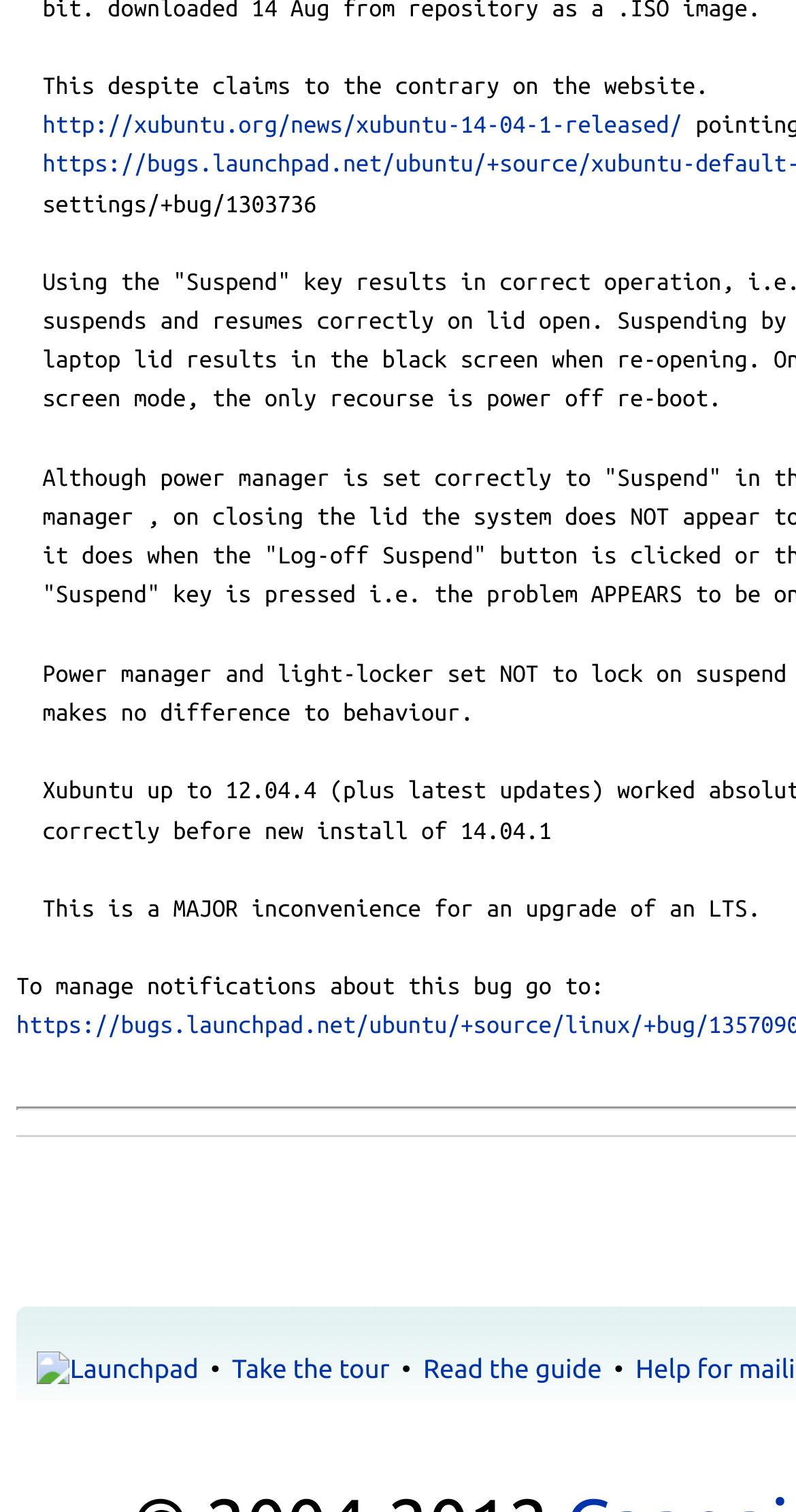Using the webpage screenshot and the element description Read the guide, determine the bounding box coordinates. Specify the coordinates in the format (top-left x, top-left y, bottom-right x, bottom-right y) with values ranging from 0 to 1.

[0.532, 0.897, 0.756, 0.915]